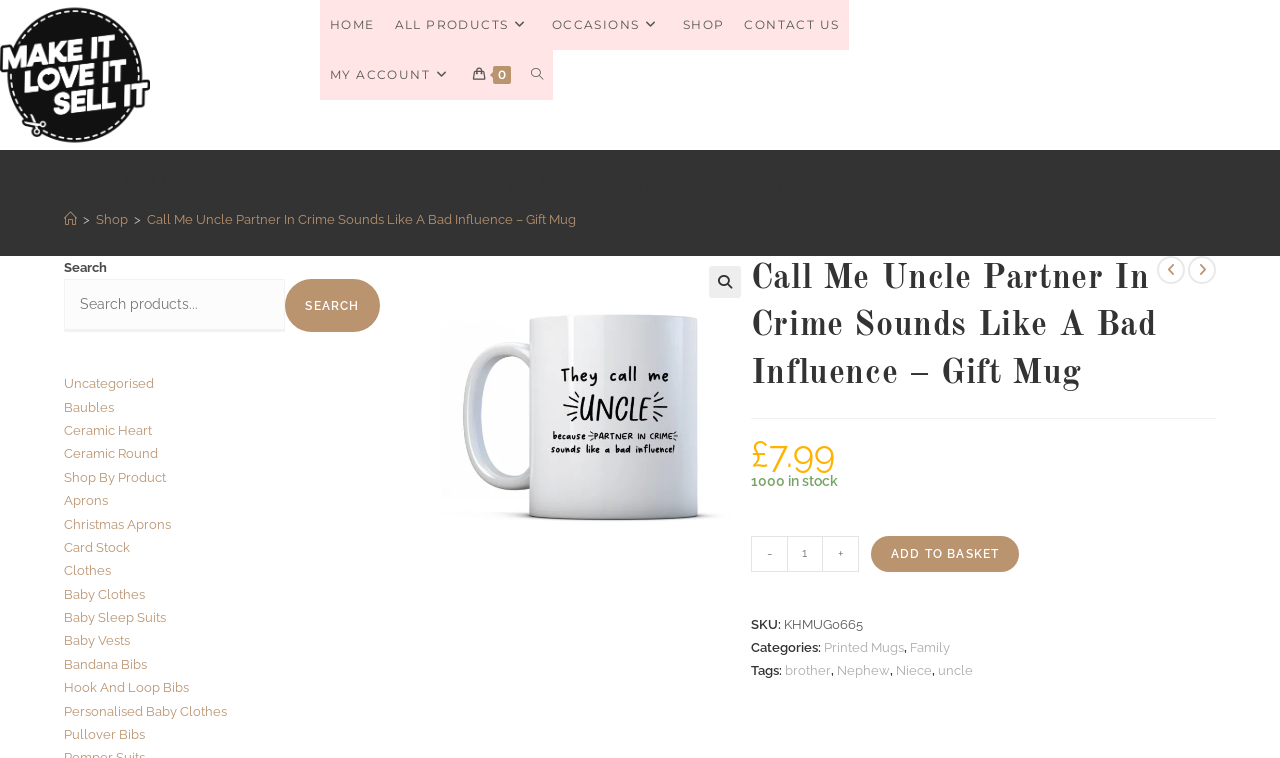Locate the bounding box coordinates of the clickable region necessary to complete the following instruction: "View the previous product". Provide the coordinates in the format of four float numbers between 0 and 1, i.e., [left, top, right, bottom].

[0.904, 0.337, 0.926, 0.374]